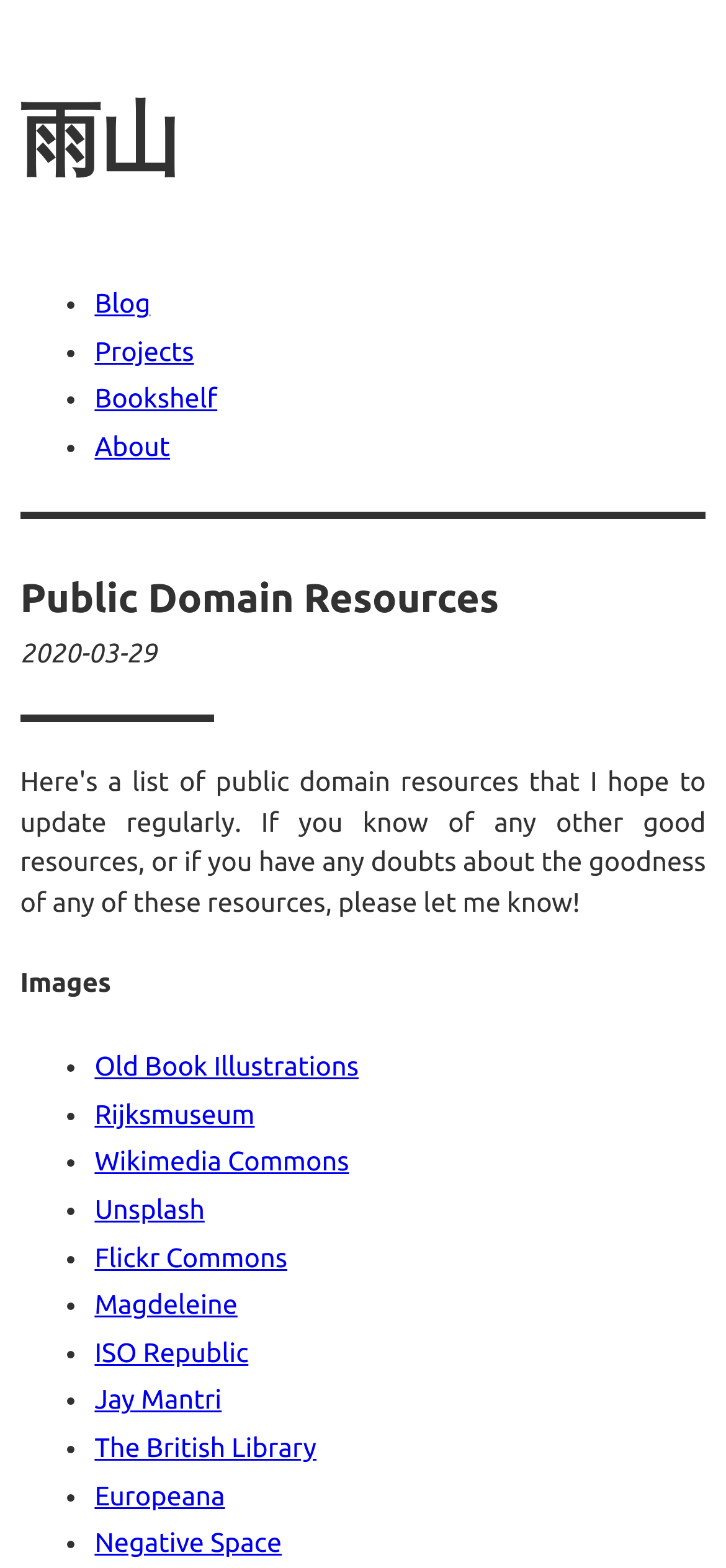Give a full account of the webpage's elements and their arrangement.

The webpage is titled "雨山" and has a prominent heading with the same title at the top. Below the heading, there is a horizontal navigation menu with four links: "Blog", "Projects", "Bookshelf", and "About". 

Following the navigation menu, there is a horizontal separator, and then a heading titled "Public Domain Resources". Below this heading, there is a date "2020-03-29" and another horizontal separator.

The main content of the webpage is a list of links to various public domain image resources, including "Old Book Illustrations", "Rijksmuseum", "Wikimedia Commons", "Unsplash", "Flickr Commons", "Magdeleine", "ISO Republic", "Jay Mantri", "The British Library", "Europeana", and "Negative Space". Each link is preceded by a bullet point, and they are arranged in a vertical list.